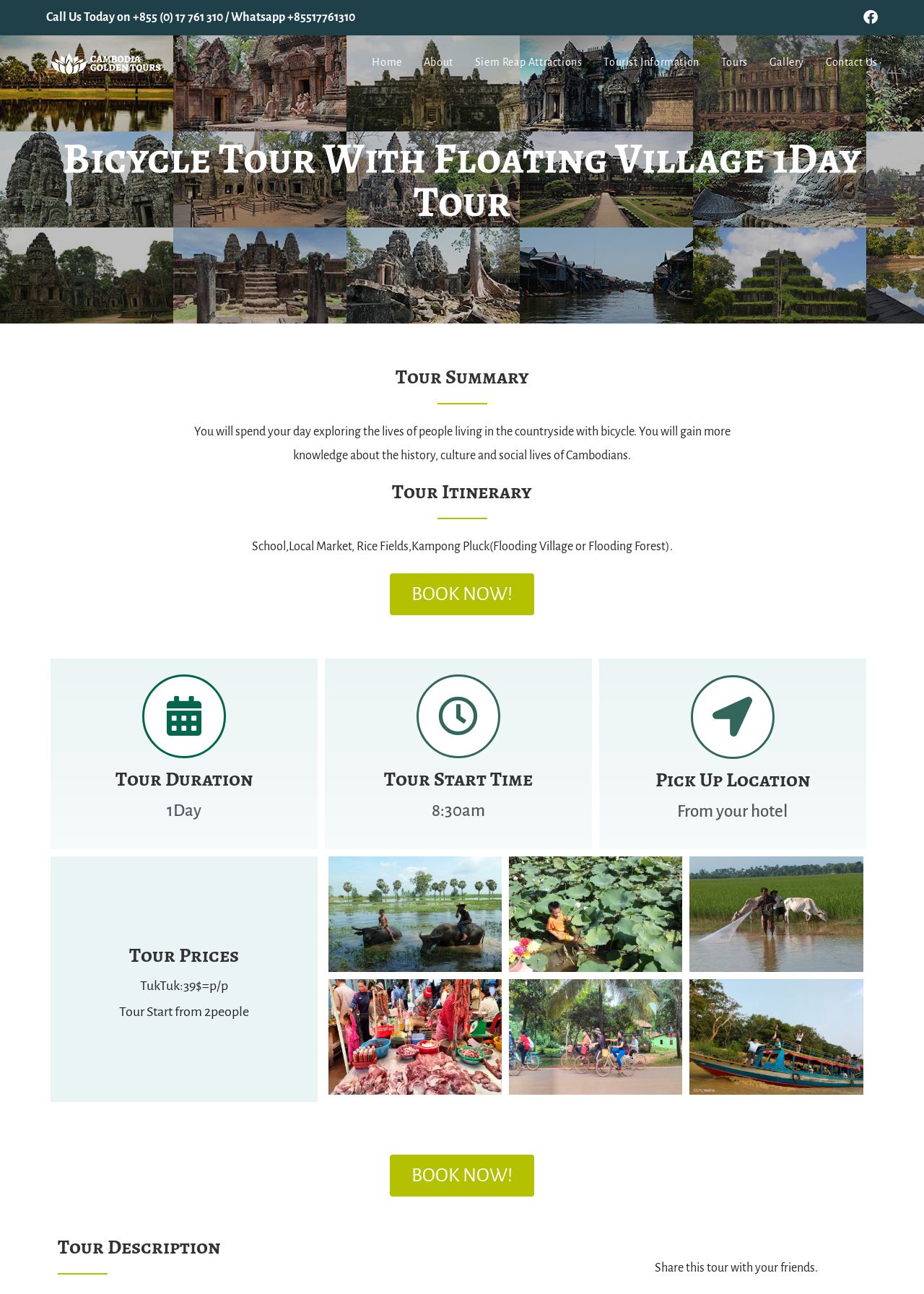Can you extract the headline from the webpage for me?

Bicycle Tour With Floating Village 1Day Tour